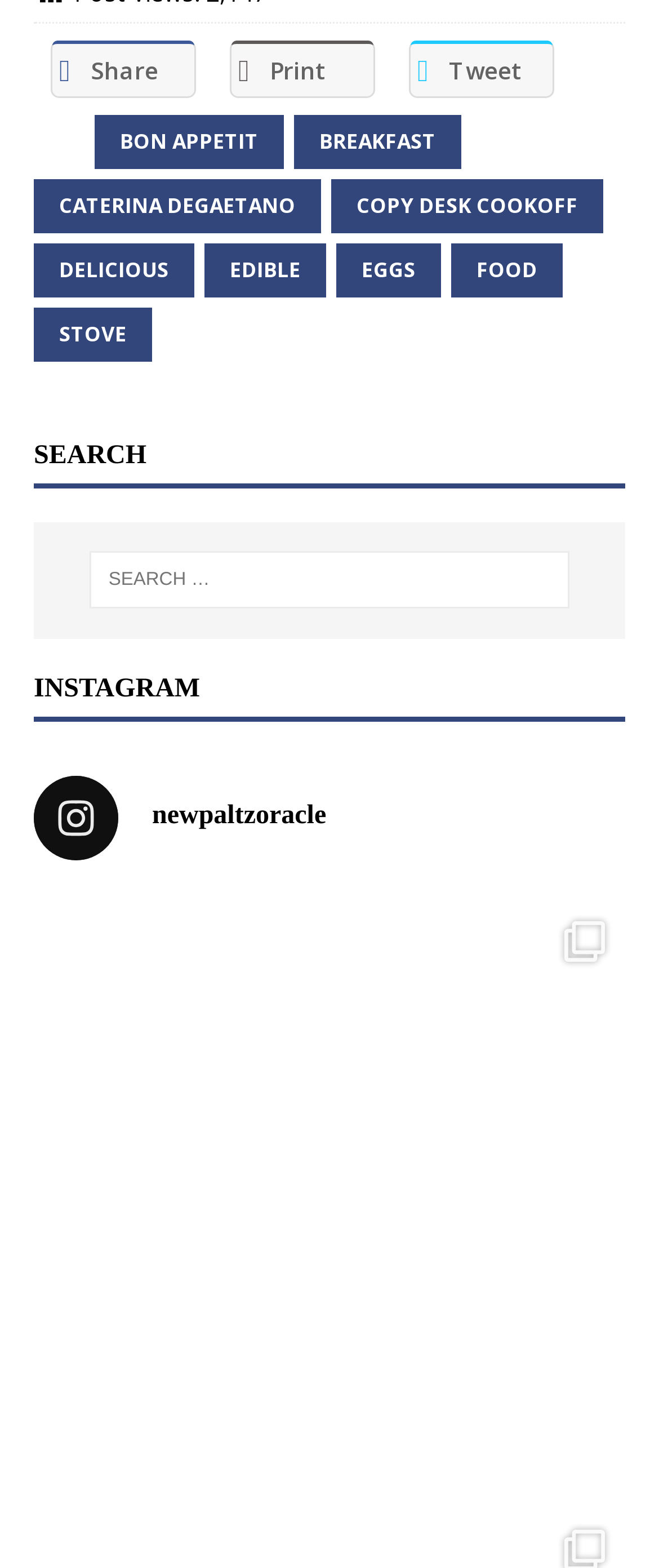Determine the bounding box coordinates (top-left x, top-left y, bottom-right x, bottom-right y) of the UI element described in the following text: Share on Facebook Share

[0.077, 0.025, 0.297, 0.063]